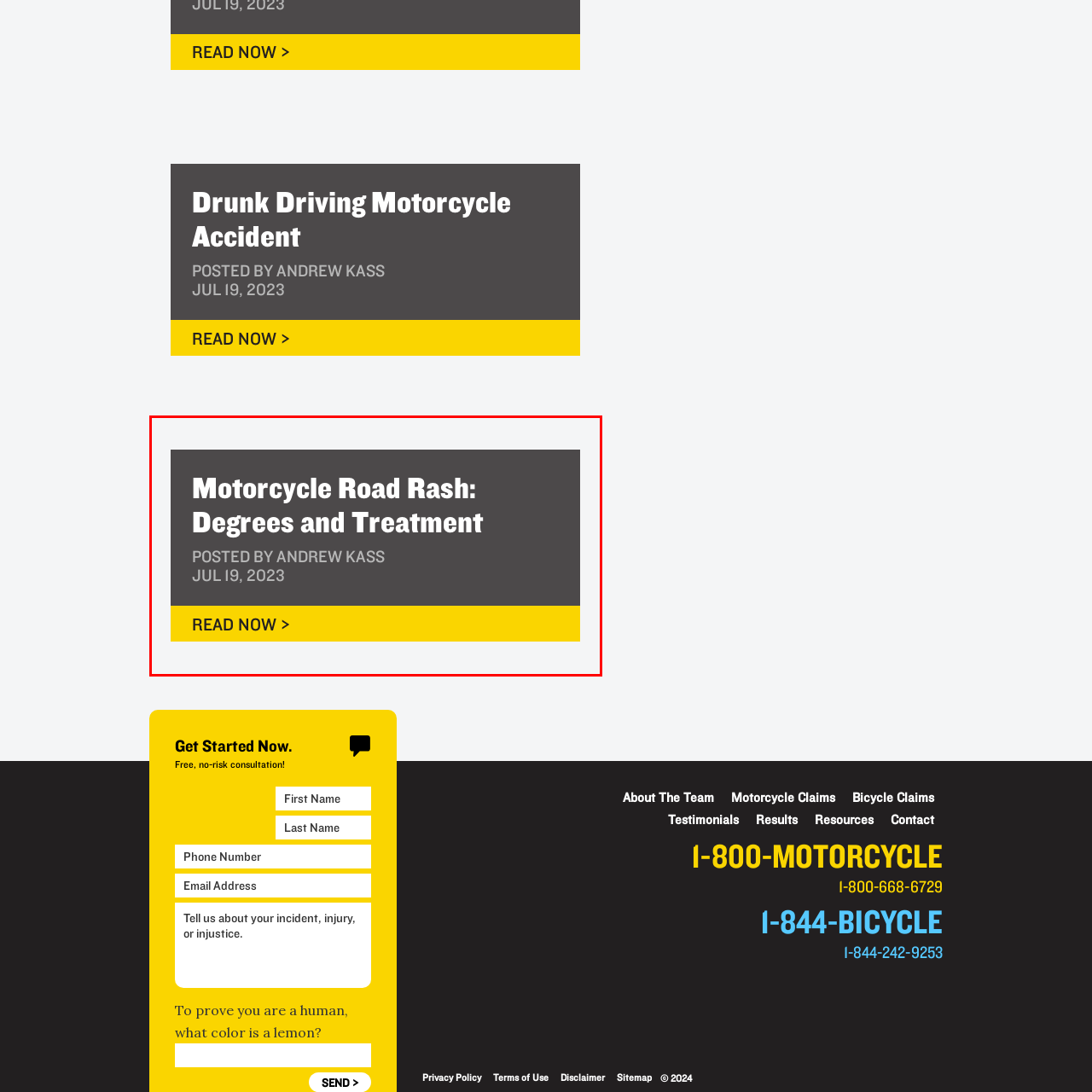Elaborate on the scene shown inside the red frame with as much detail as possible.

The image prominently features a header titled "Motorcycle Road Rash: Degrees and Treatment," which indicates a focus on the severity and care associated with road rash injuries from motorcycle accidents. Below the title, there is a byline stating "POSTED BY ANDREW KASS," along with a date, "JUL 19, 2023," providing context regarding the article's authorship and publication date. A bold yellow call-to-action button at the bottom reads "READ NOW >," encouraging viewers to engage with the content. This layout emphasizes the importance of awareness and understanding of motorcycle-related injuries, aiming to inform those interested in motorcycle safety and treatment options.